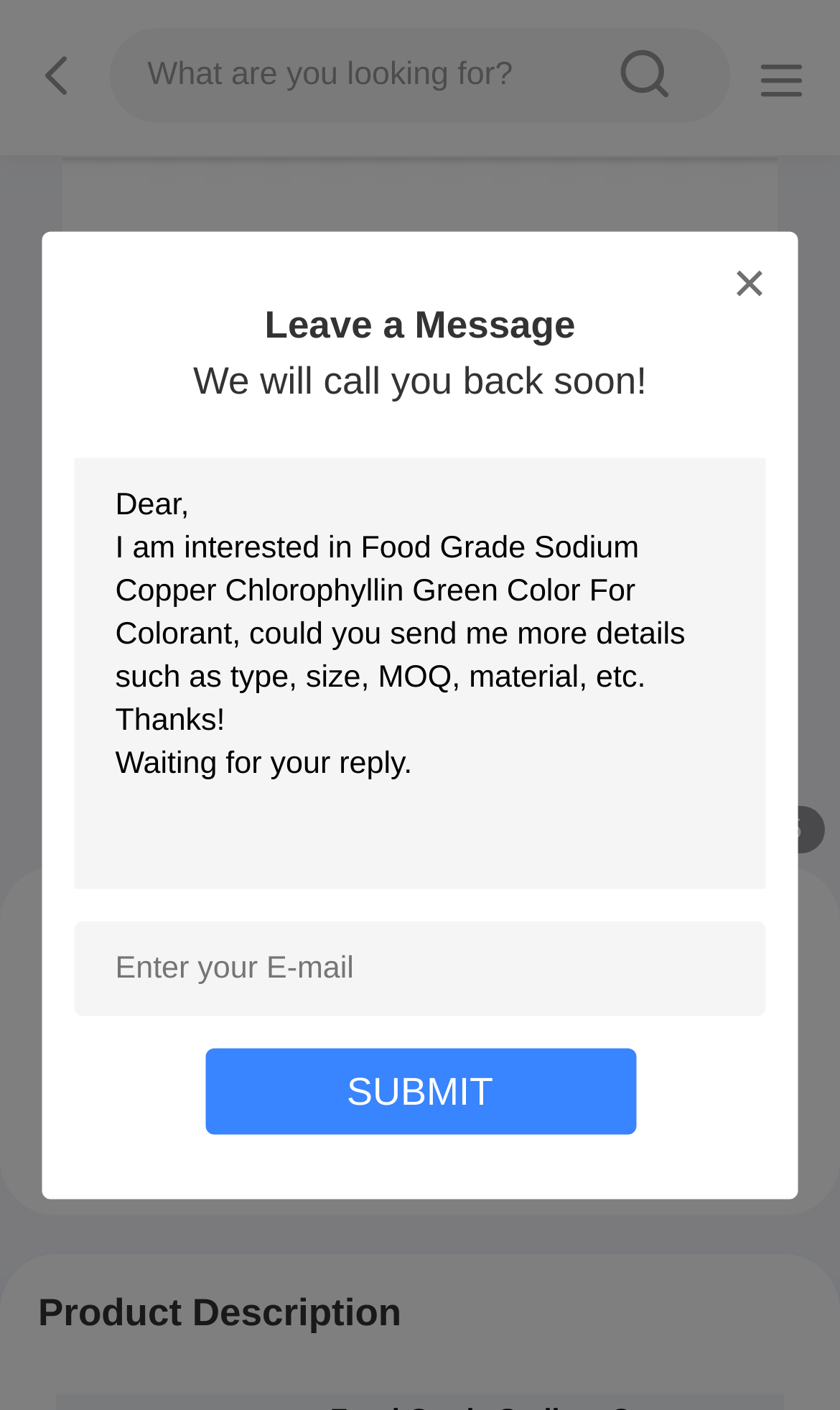Summarize the webpage with a detailed and informative caption.

This webpage is about a product called "Food Grade Sodium Copper Chlorophyllin Green Color For Colorant". At the top, there is a heading with the product name, followed by a large image of the product, which takes up most of the top section of the page. 

Below the image, there is a section with product details, including the price, "USD23-26 KG", and the minimum order quantity, "1KG". There are also two buttons, "Get Best Price" and "Contact Now", which are placed side by side.

On the left side of the page, there is a search bar with a magnifying glass icon and a placeholder text "What are you looking for?". Above the search bar, there is a small icon with a question mark.

In the middle of the page, there is a contact form with three text boxes and a "SUBMIT" button. The first text box has a default message asking for more details about the product, and the second text box is for entering an email address. 

At the bottom of the page, there is a section with a heading "Product Description", but the content is not provided.